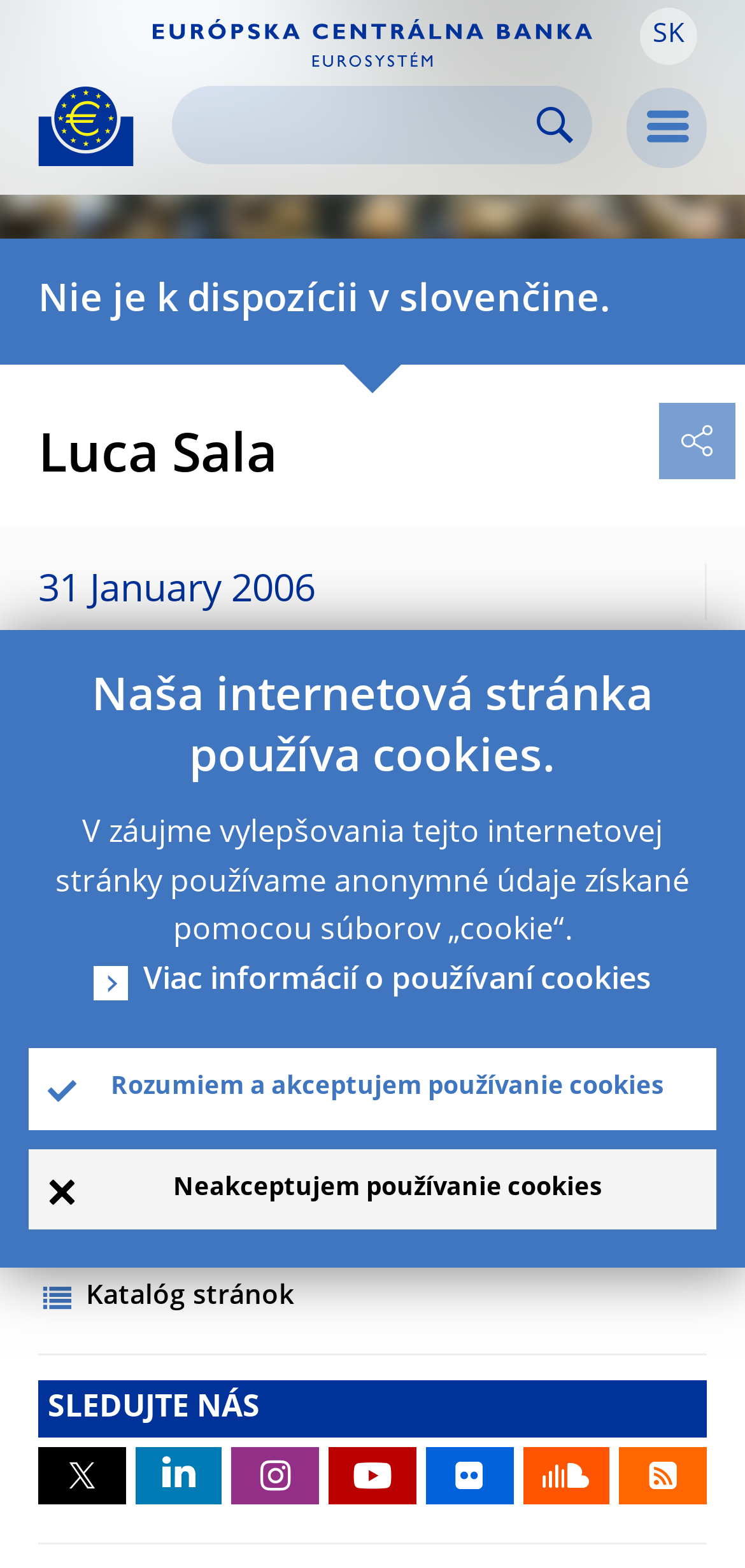What is the date of the paper?
Using the image provided, answer with just one word or phrase.

31 January 2006